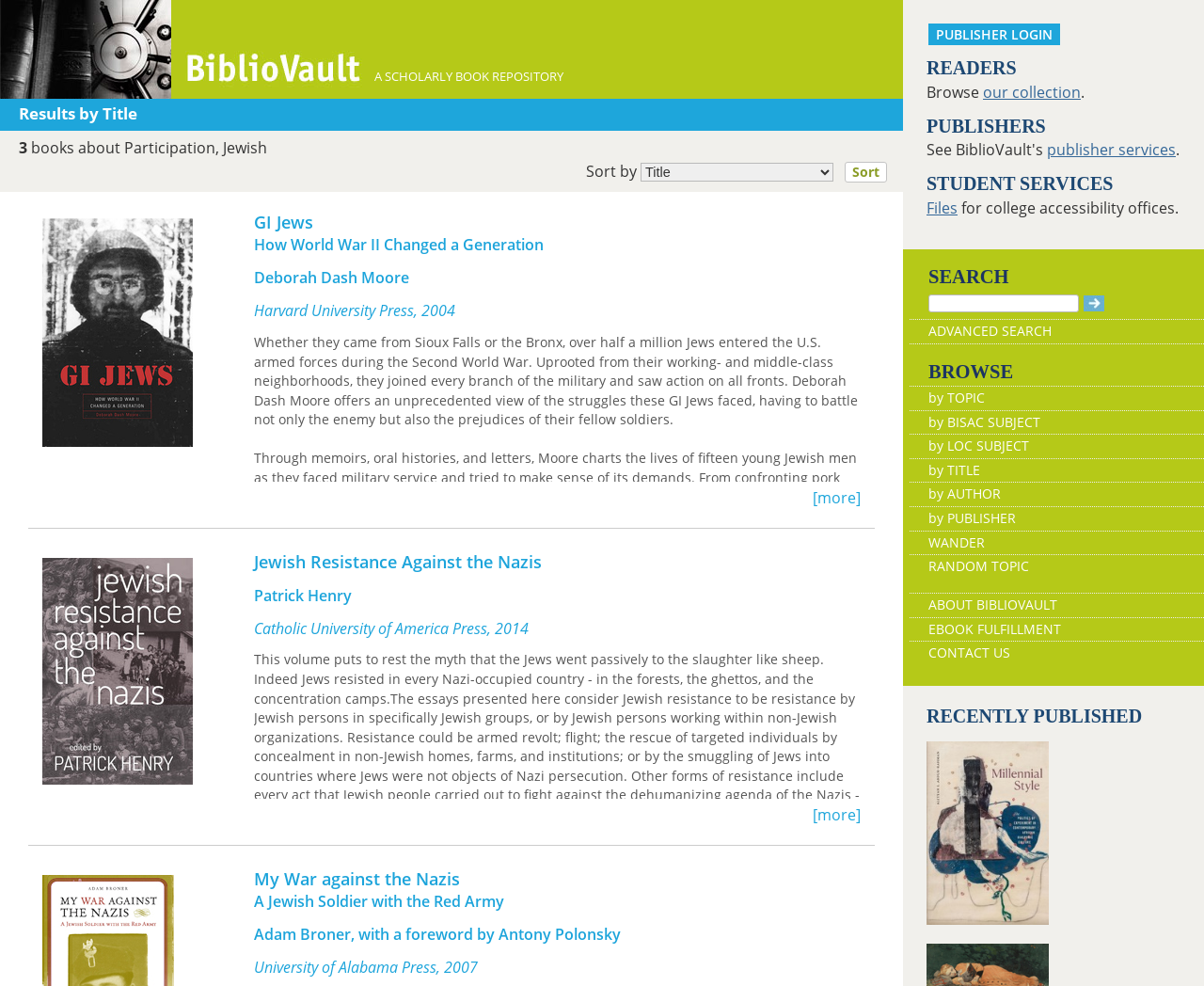Locate the bounding box coordinates of the area where you should click to accomplish the instruction: "View book details of GI Jews".

[0.012, 0.214, 0.738, 0.536]